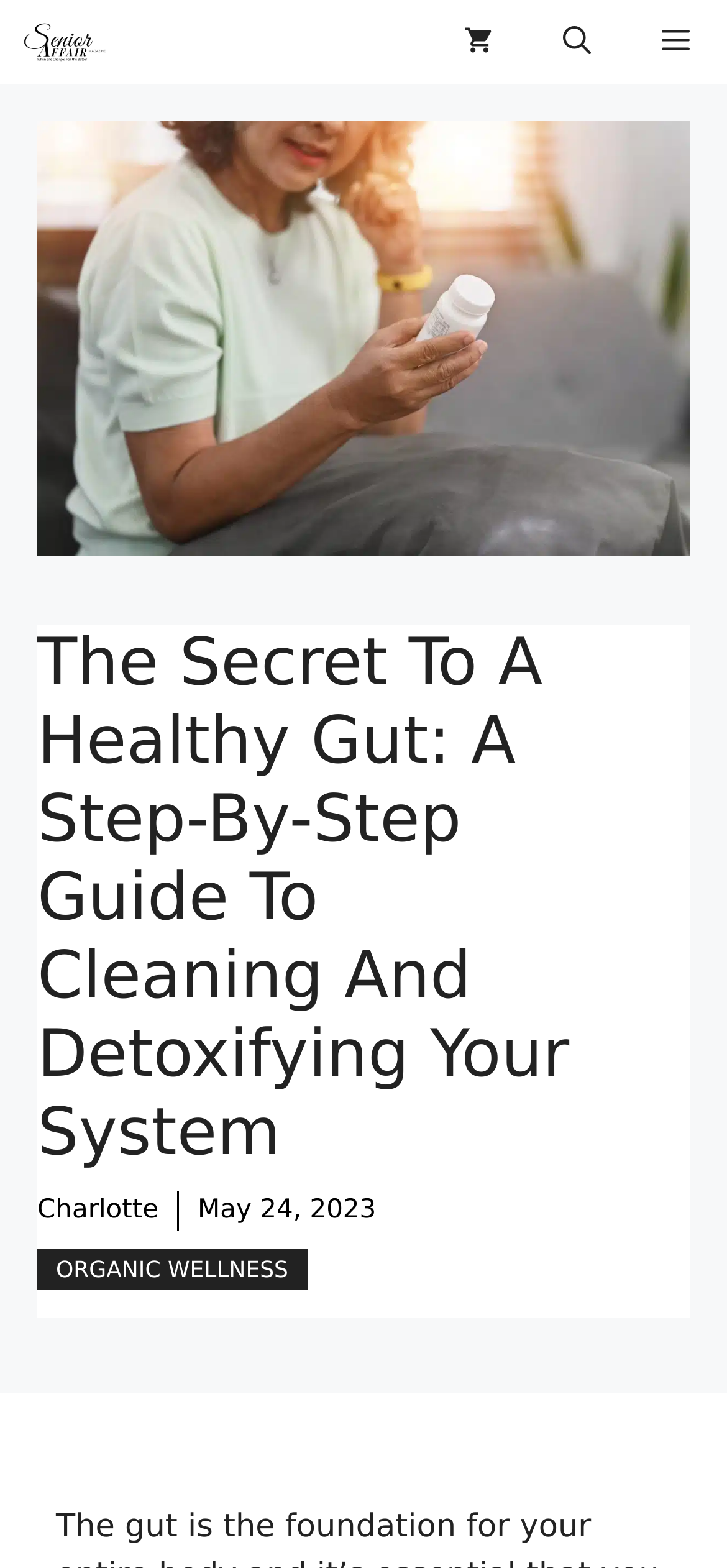Generate a comprehensive description of the webpage content.

The webpage is an article from Senior Affair Magazine, with the title "The Secret To A Healthy Gut: A Step-By-Step Guide To Cleaning And Detoxifying Your System". At the top left corner, there is a link to the magazine's homepage, accompanied by a small logo image. On the top right corner, there are three buttons: a menu button, a link to view the shopping cart, and a search button.

Below the top navigation bar, the main title of the article is prominently displayed, taking up most of the width of the page. Underneath the title, there is a byline with the author's name, "Charlotte", and the publication date, "May 24, 2023". 

Further down, there is a large image that spans almost the entire width of the page, likely an illustration or a graphic related to the article's topic. Below the image, there is a link to a category or section called "ORGANIC WELLNESS".